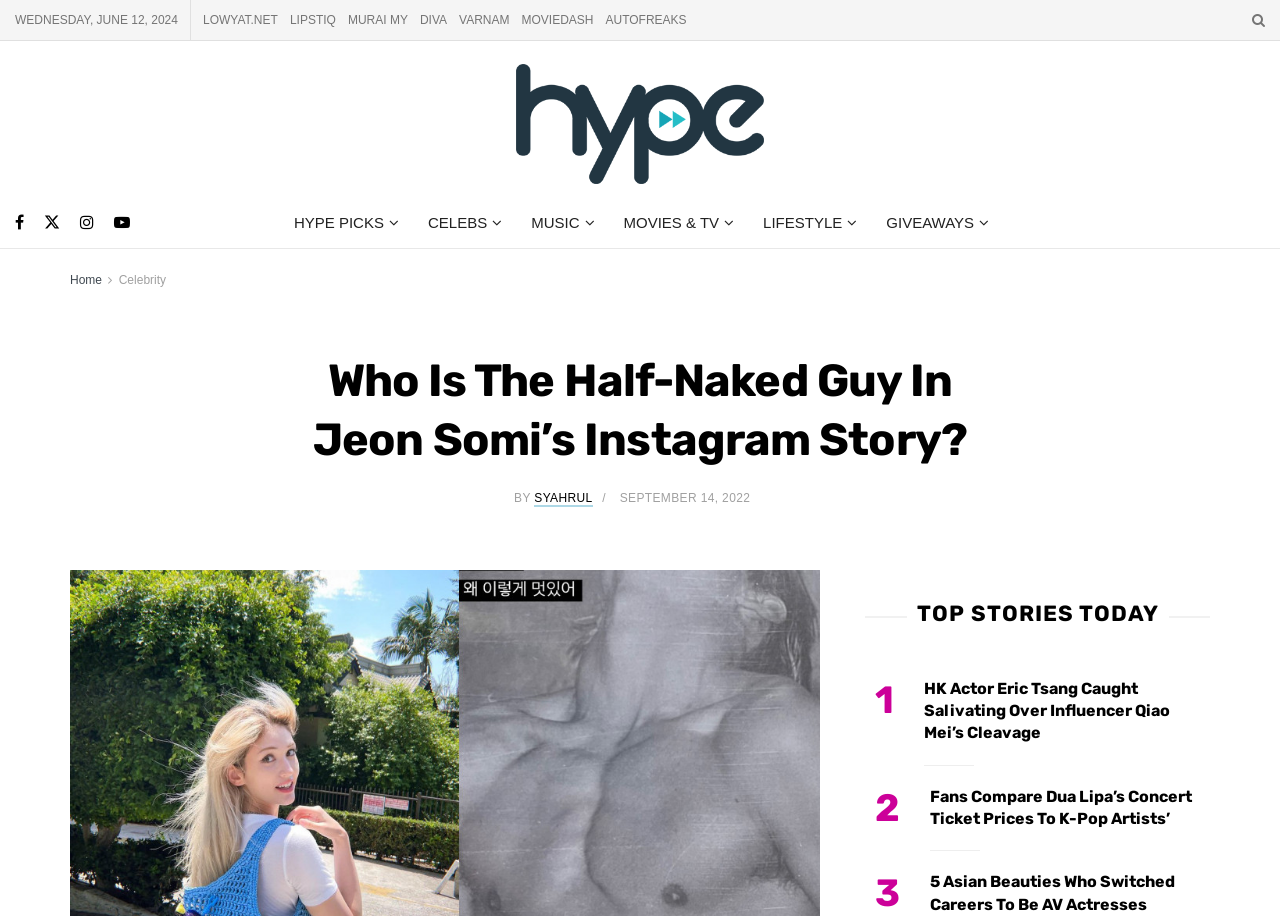Find and generate the main title of the webpage.

Who Is The Half-Naked Guy In Jeon Somi’s Instagram Story?